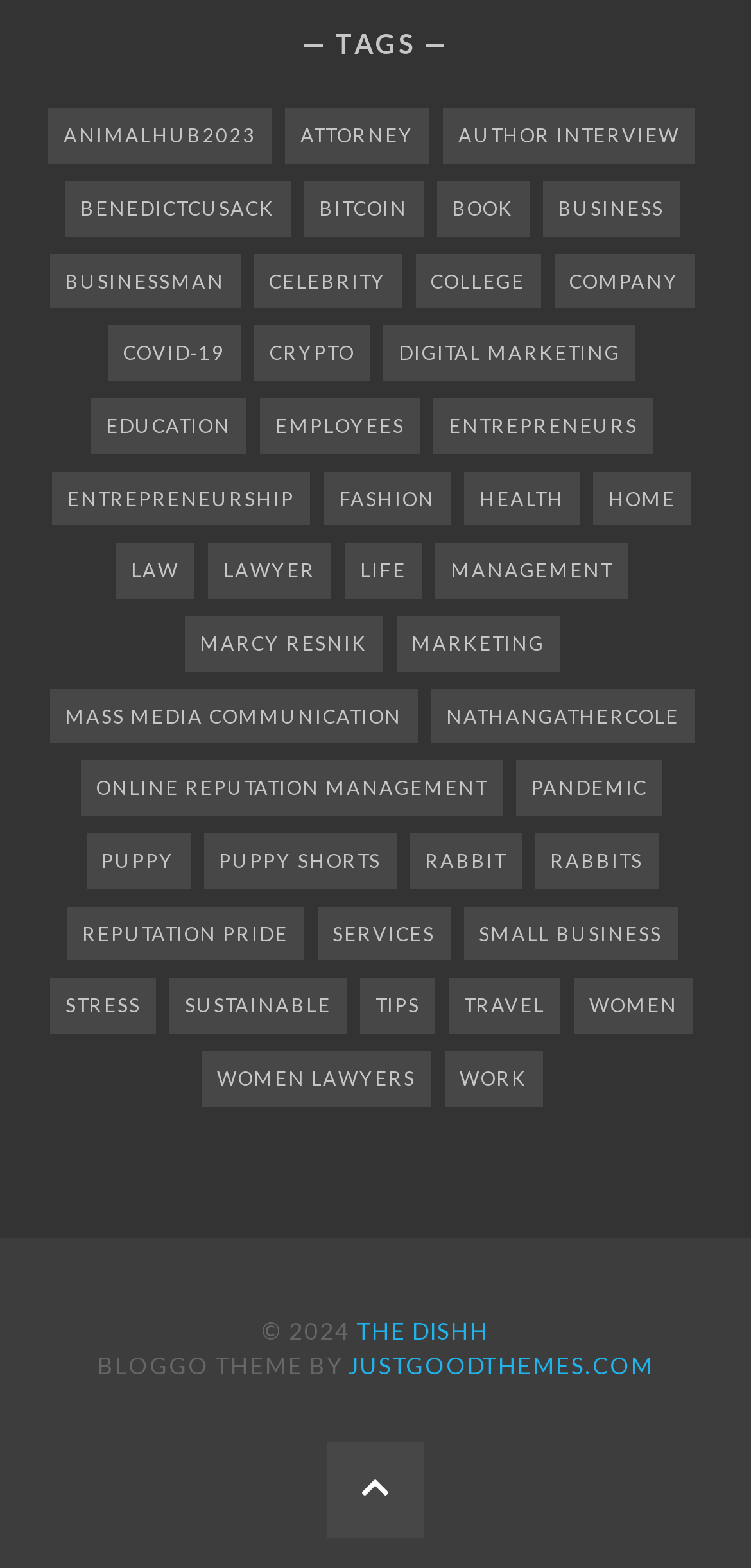Determine the bounding box coordinates for the HTML element mentioned in the following description: "Mass media communication". The coordinates should be a list of four floats ranging from 0 to 1, represented as [left, top, right, bottom].

[0.065, 0.439, 0.555, 0.474]